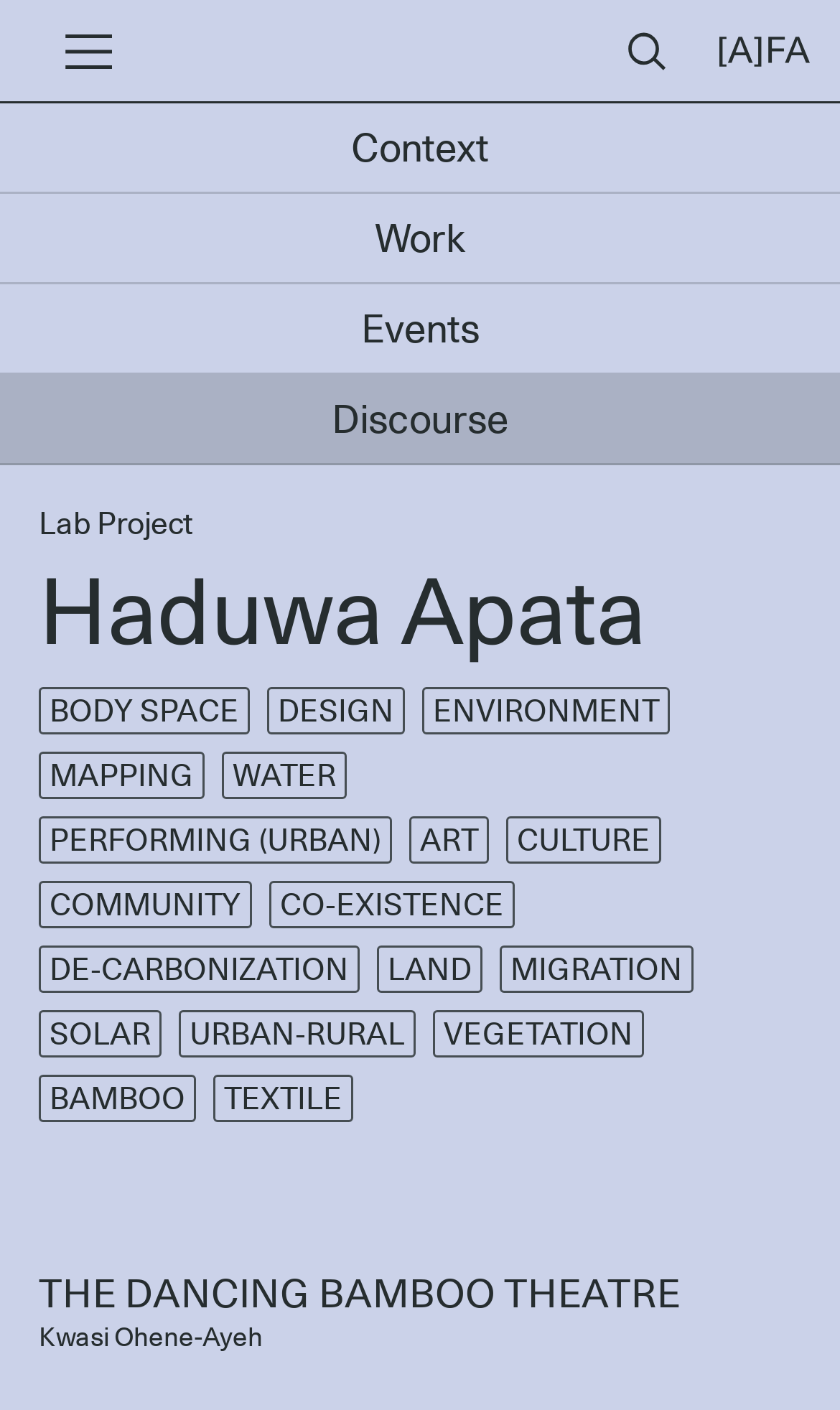Who is the creator of the theatre?
Answer with a single word or phrase by referring to the visual content.

Kwasi Ohene-Ayeh